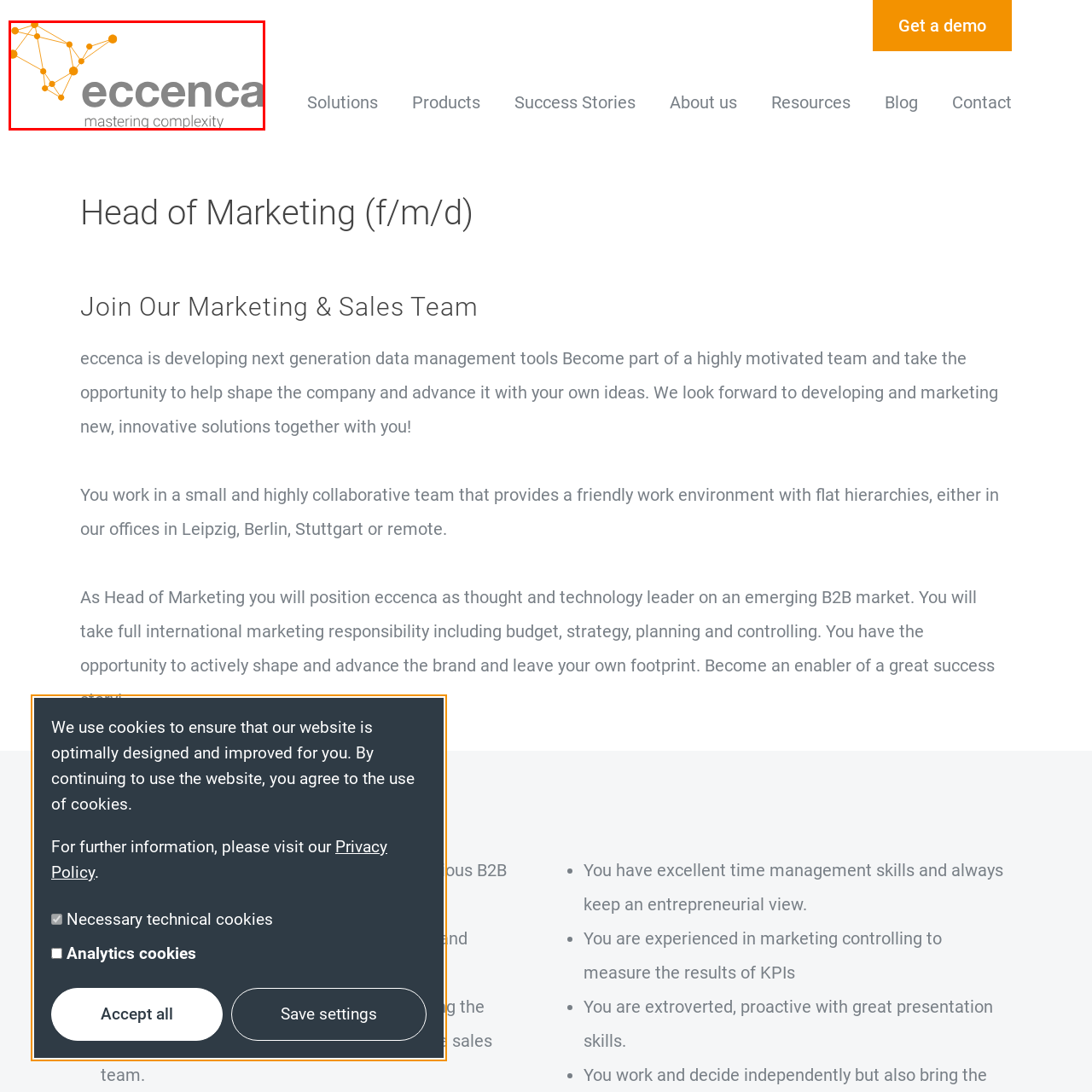What does the abstract design in the logo symbolize?
Focus on the image highlighted by the red bounding box and deliver a thorough explanation based on what you see.

The abstract design in the logo, composed of interconnected nodes and lines in orange, symbolizes network and complexity, which is a key aspect of the company's focus on data management tools.